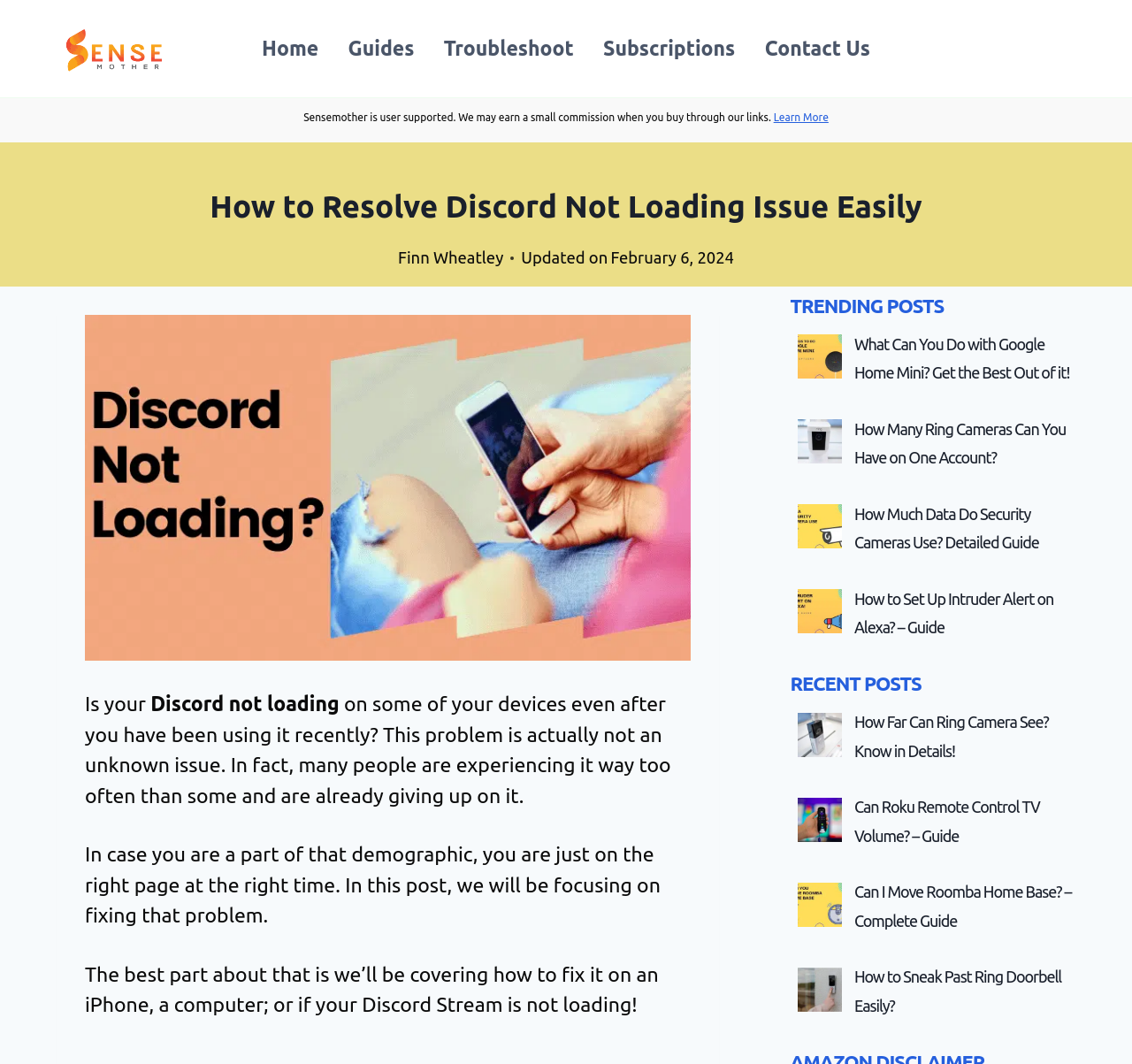When was the current article updated?
Carefully analyze the image and provide a thorough answer to the question.

The current article was updated on February 6, 2024, which can be found below the main heading, indicated by the time element with the description 'February 6, 2024'.